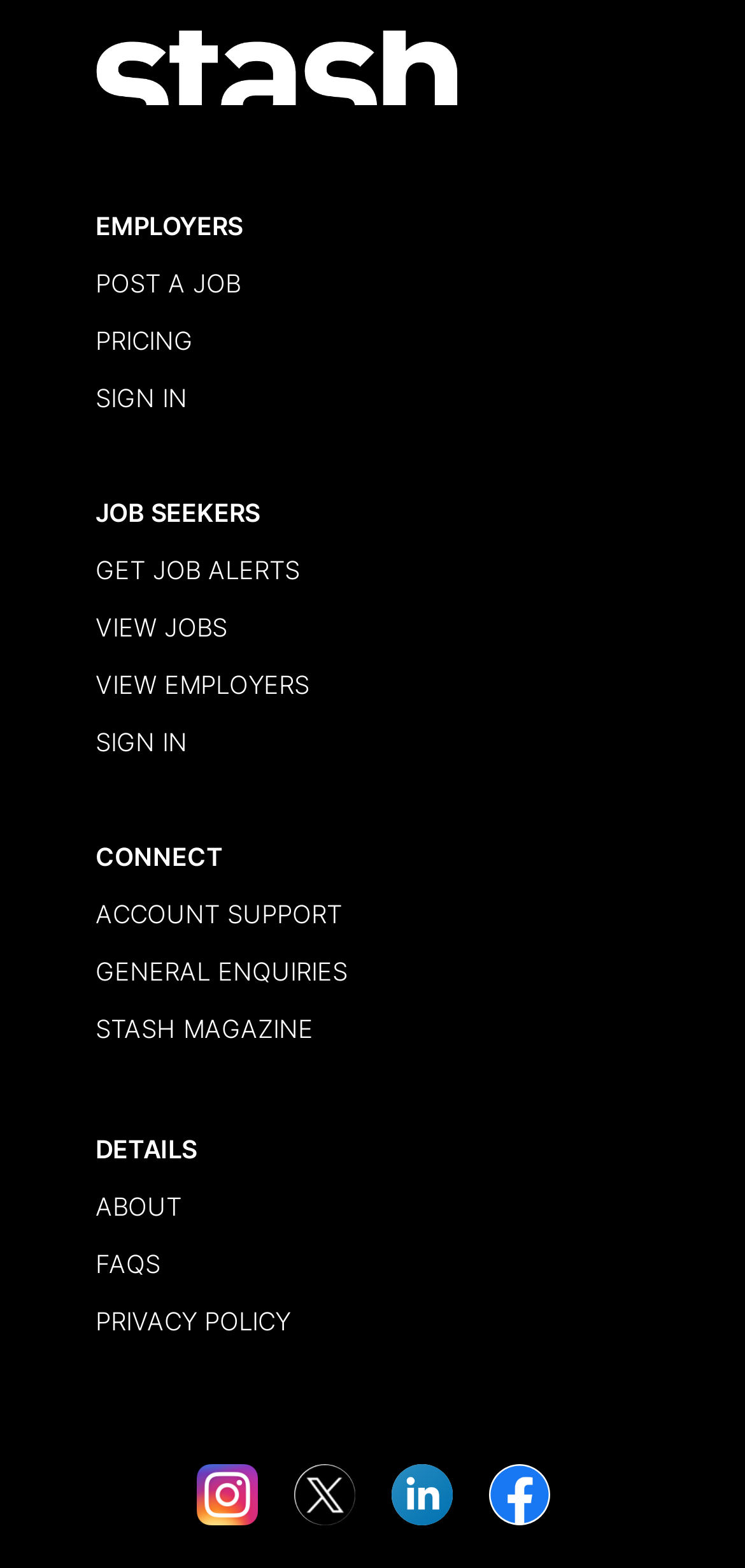Find and indicate the bounding box coordinates of the region you should select to follow the given instruction: "View job postings".

[0.128, 0.39, 0.305, 0.409]